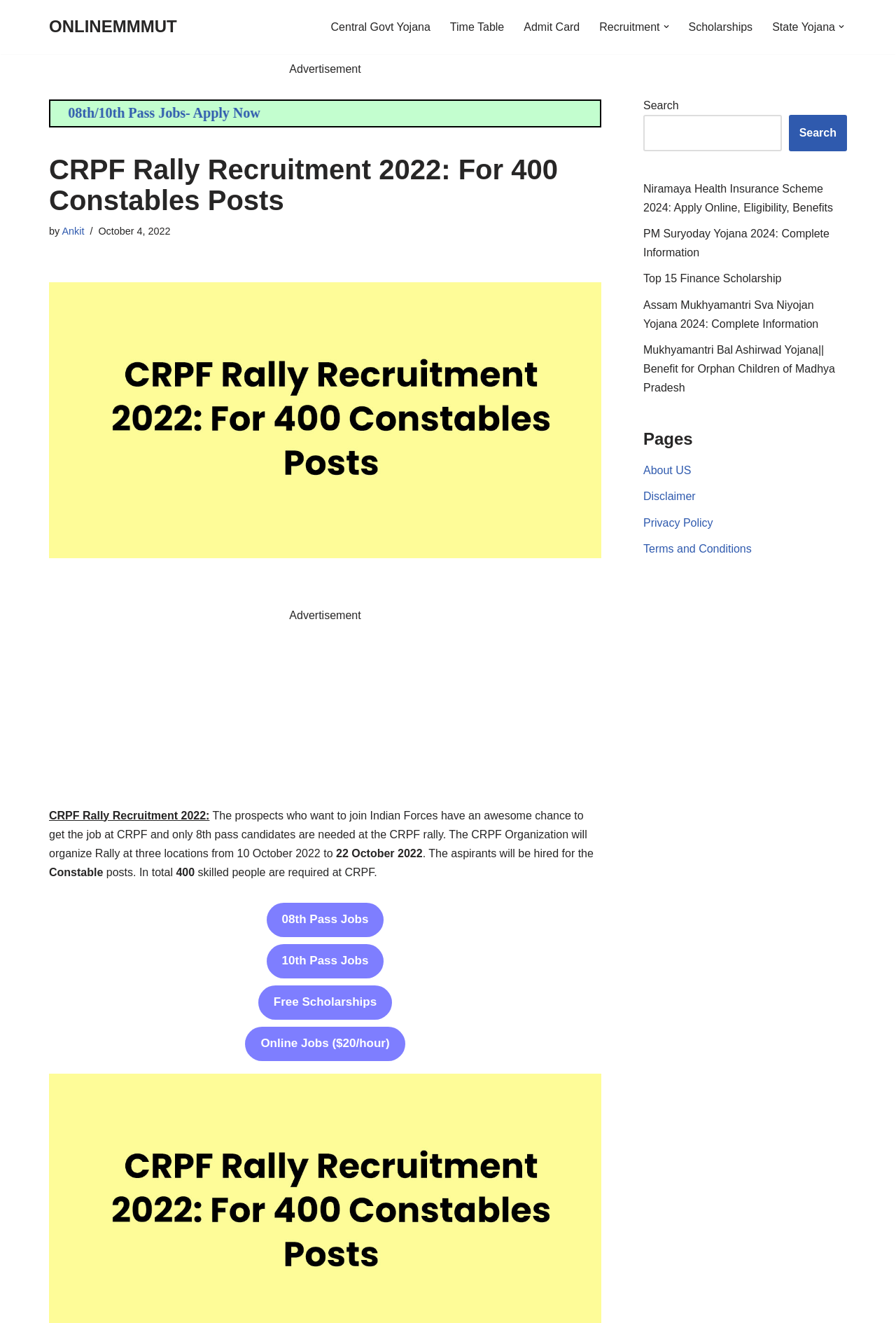Can you find the bounding box coordinates of the area I should click to execute the following instruction: "Read about CRPF Rally Recruitment 2022"?

[0.055, 0.117, 0.671, 0.163]